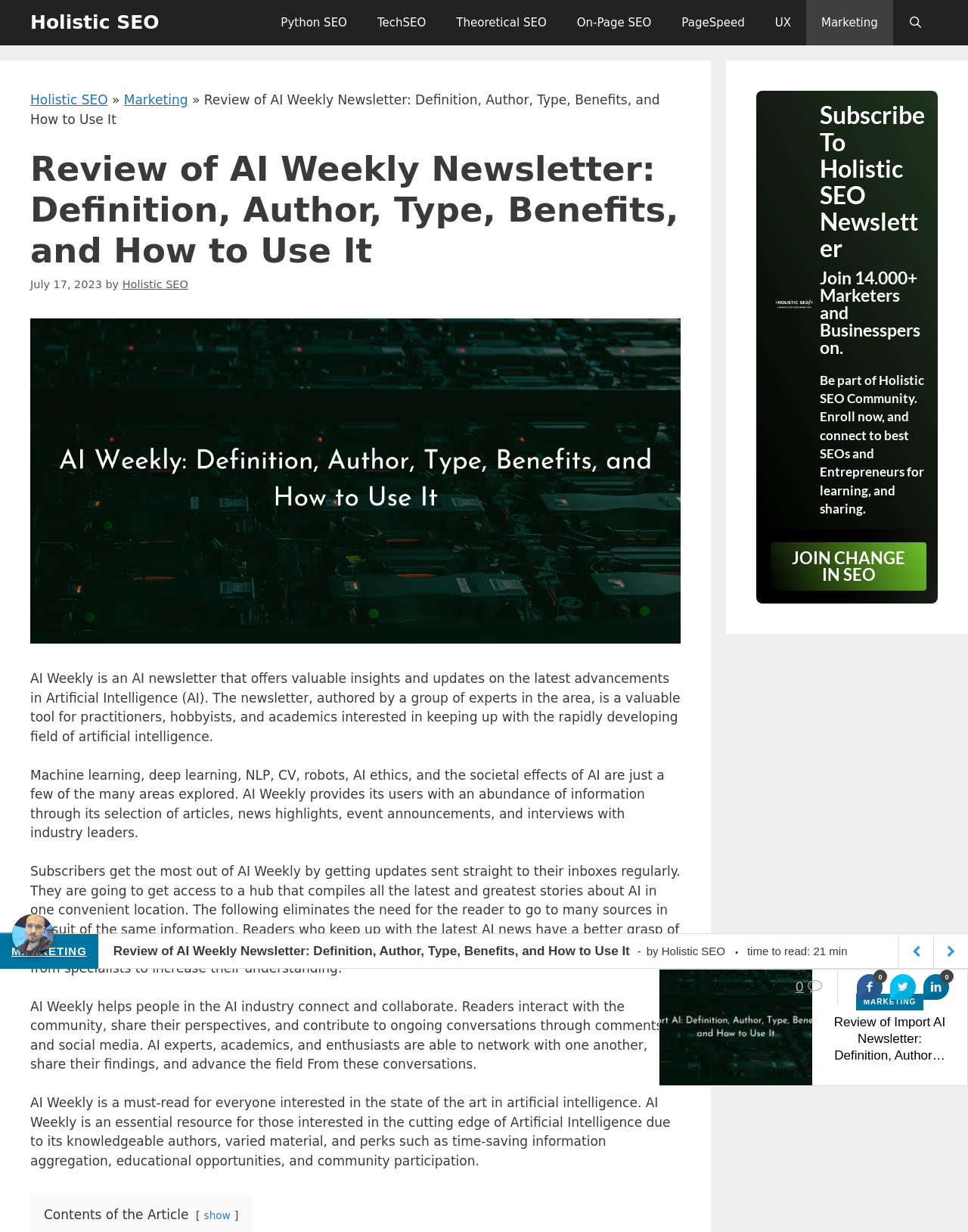What is the topic of the article?
Examine the image and give a concise answer in one word or a short phrase.

AI Weekly Newsletter